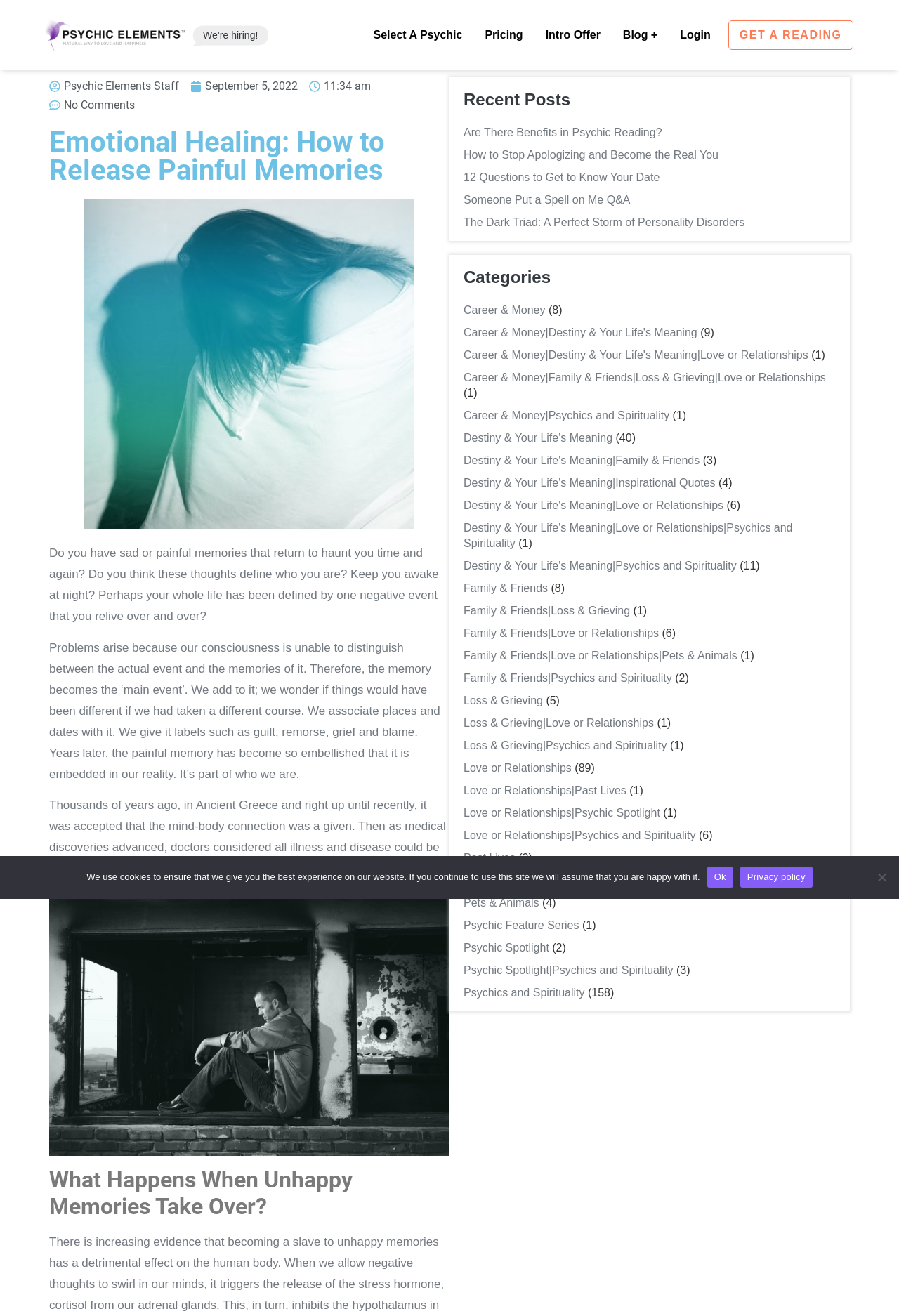Locate the bounding box coordinates of the UI element described by: "Love or Relationships|Past Lives". Provide the coordinates as four float numbers between 0 and 1, formatted as [left, top, right, bottom].

[0.516, 0.596, 0.697, 0.605]